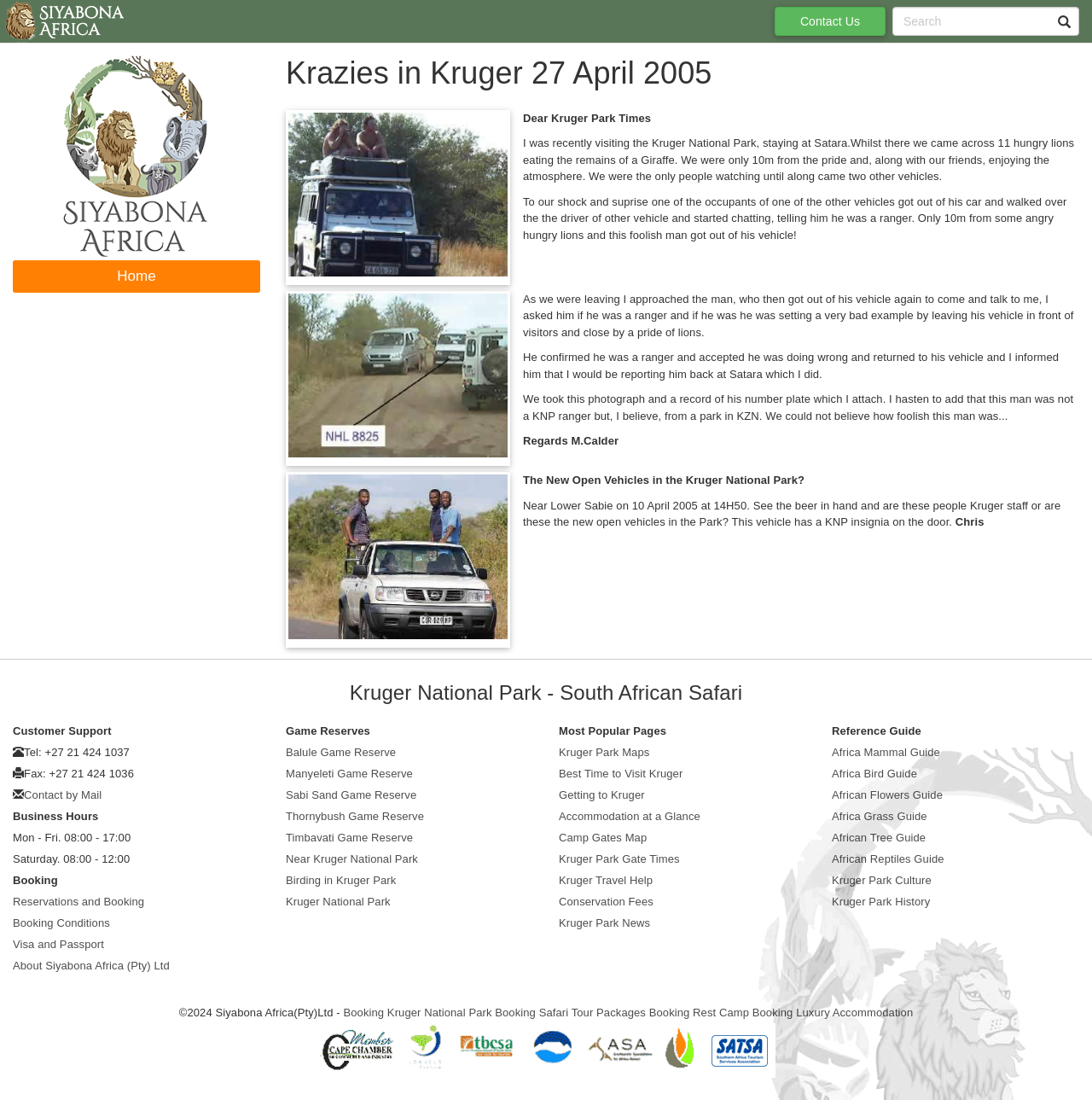Please find the bounding box coordinates of the clickable region needed to complete the following instruction: "Click on the 'Home' link". The bounding box coordinates must consist of four float numbers between 0 and 1, i.e., [left, top, right, bottom].

[0.012, 0.237, 0.238, 0.265]